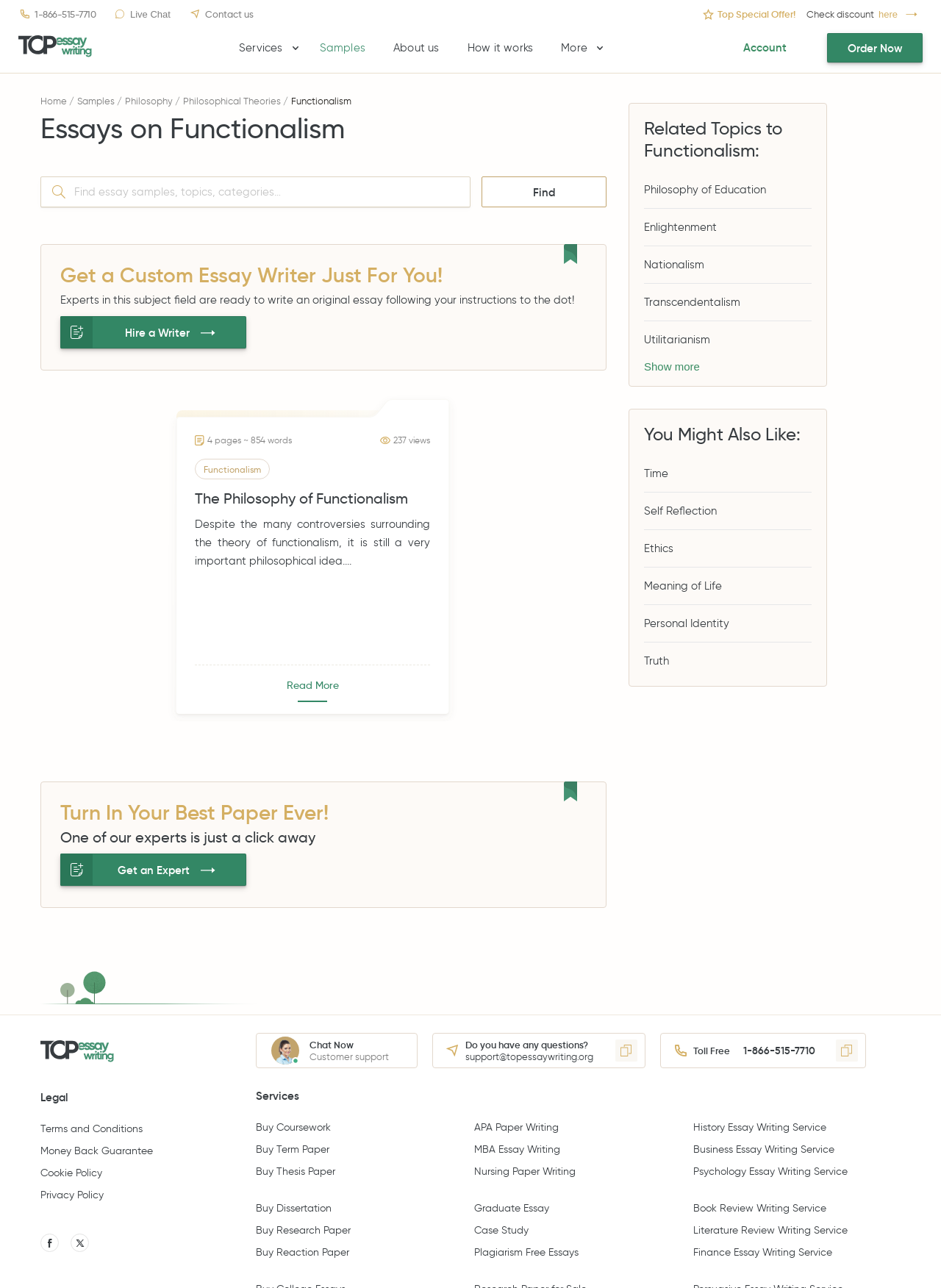Specify the bounding box coordinates (top-left x, top-left y, bottom-right x, bottom-right y) of the UI element in the screenshot that matches this description: webmaster

None